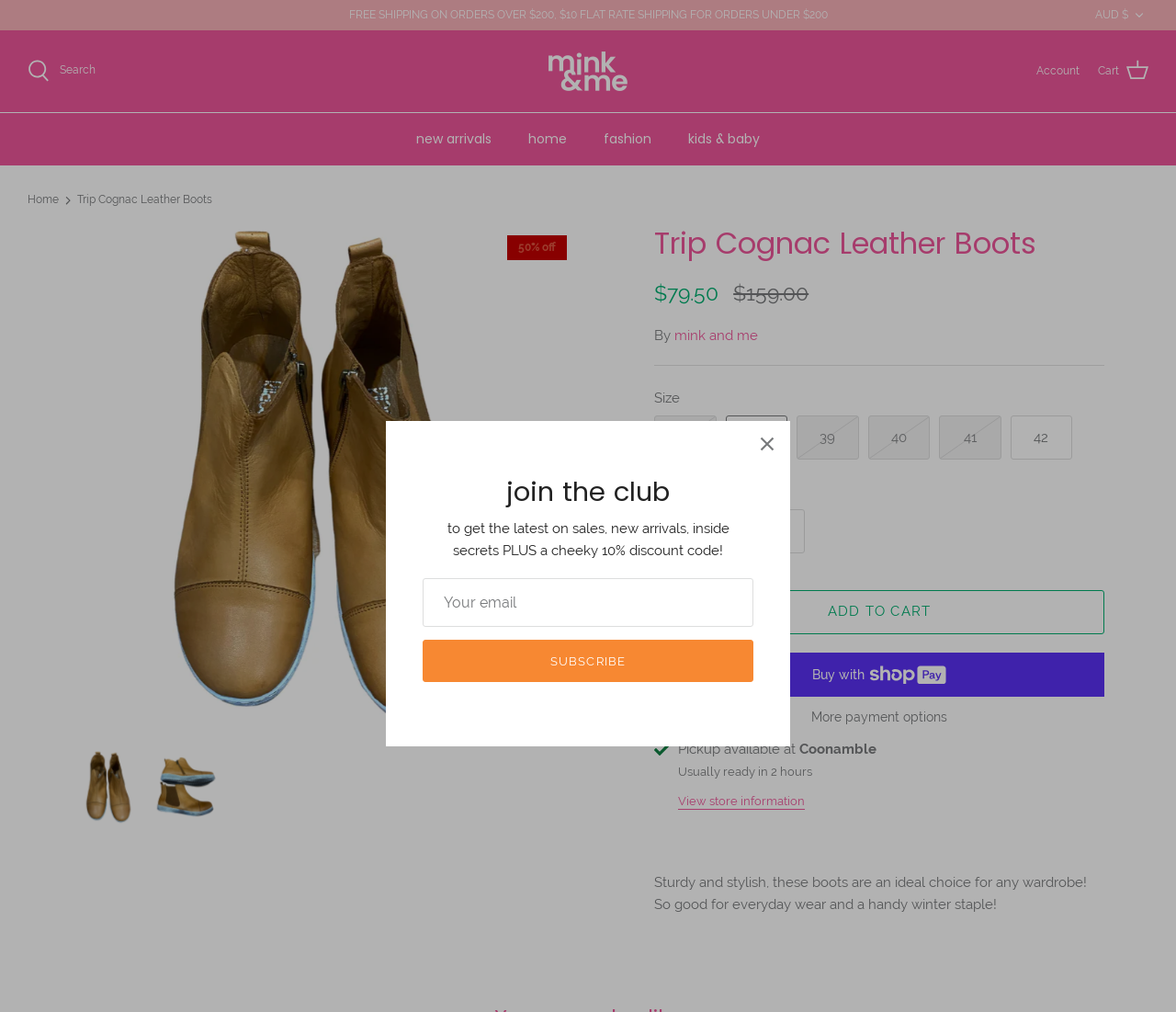What is the availability of the product for pickup?
We need a detailed and meticulous answer to the question.

I determined the availability of the product for pickup by looking at the static text 'Pickup available at Coonamble' which is located near the product information.